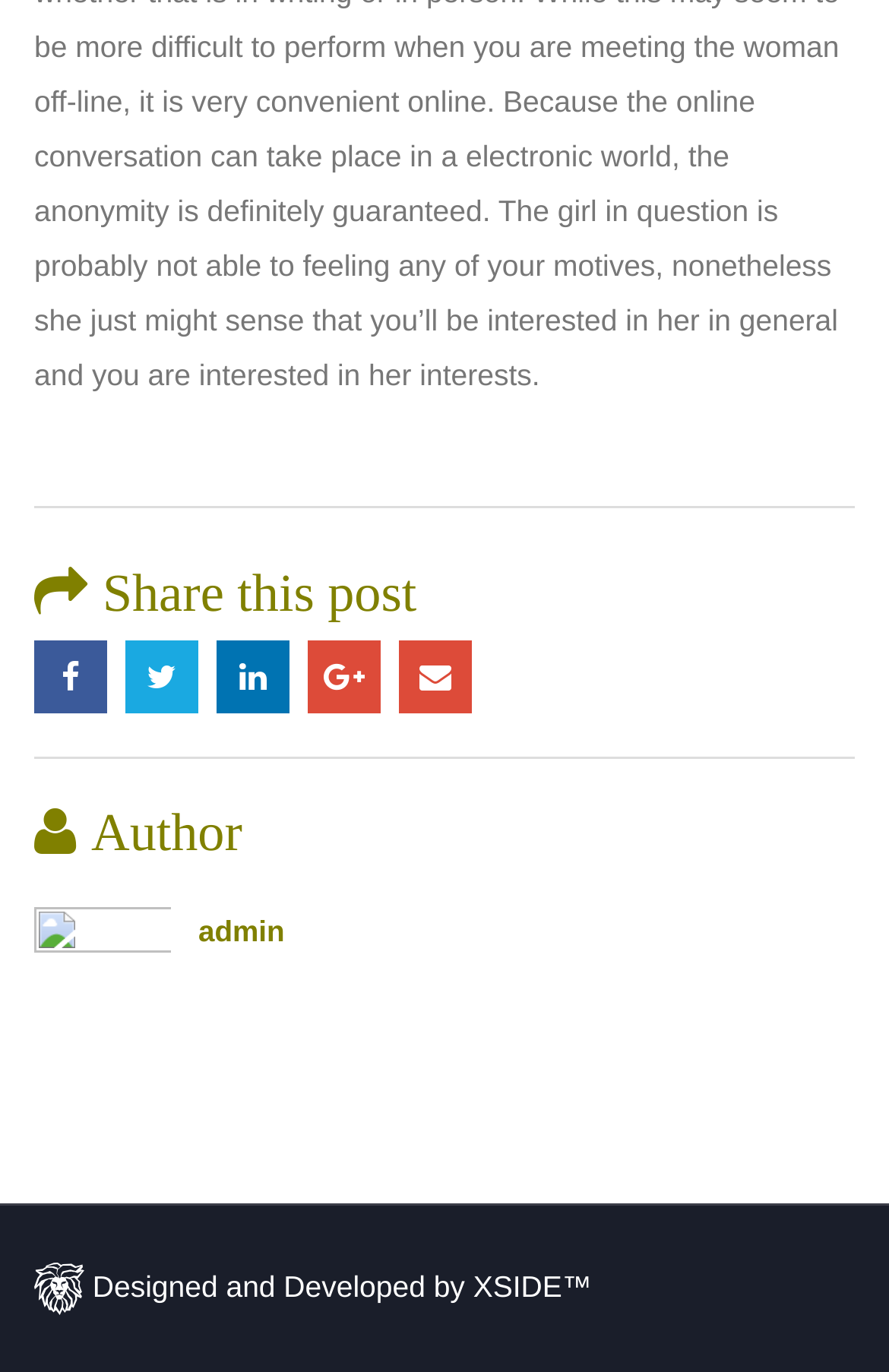What is the company that designed and developed this website? Please answer the question using a single word or phrase based on the image.

XSIDE